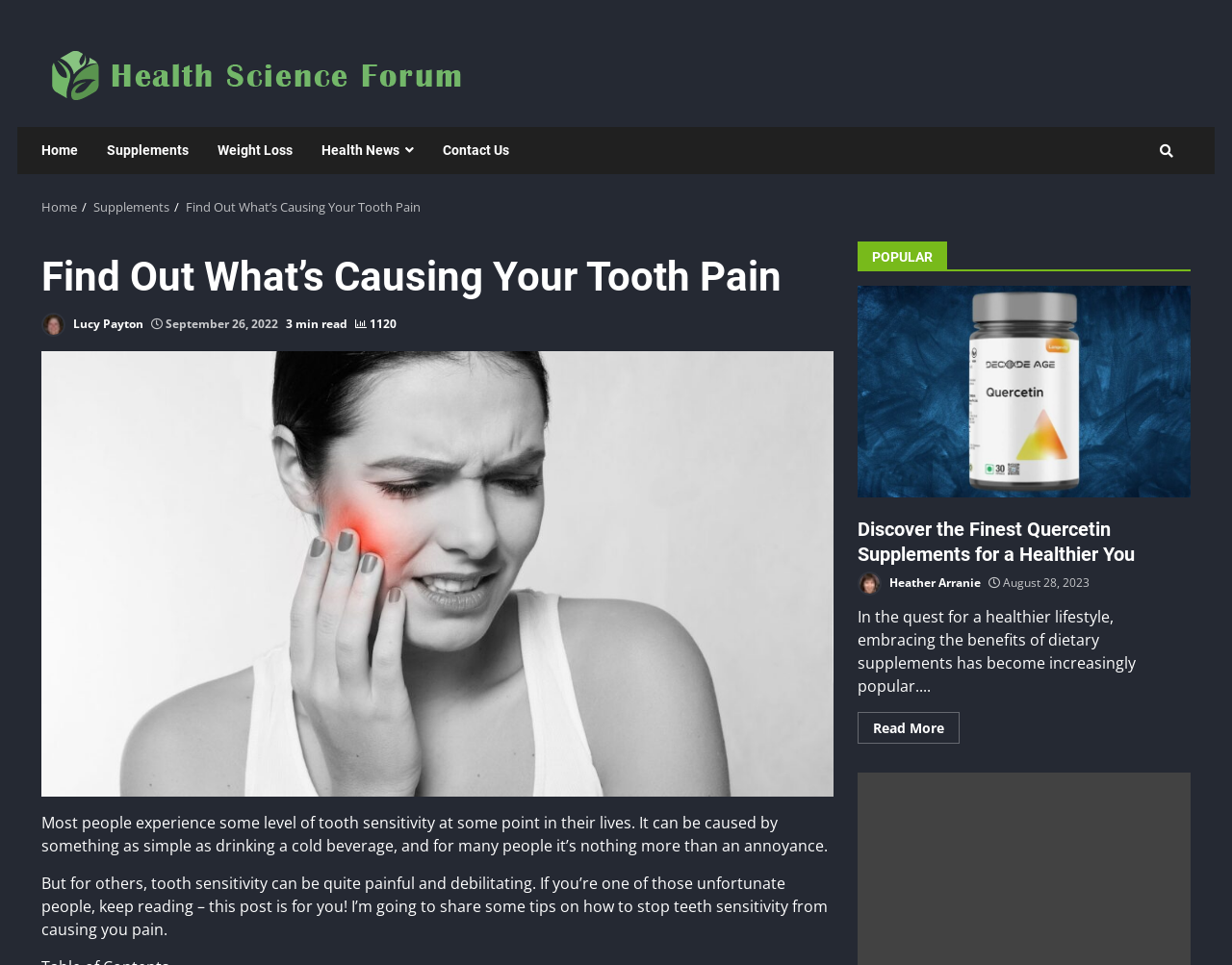Please provide the bounding box coordinates in the format (top-left x, top-left y, bottom-right x, bottom-right y). Remember, all values are floating point numbers between 0 and 1. What is the bounding box coordinate of the region described as: alt="Health Science Forum"

[0.034, 0.066, 0.385, 0.088]